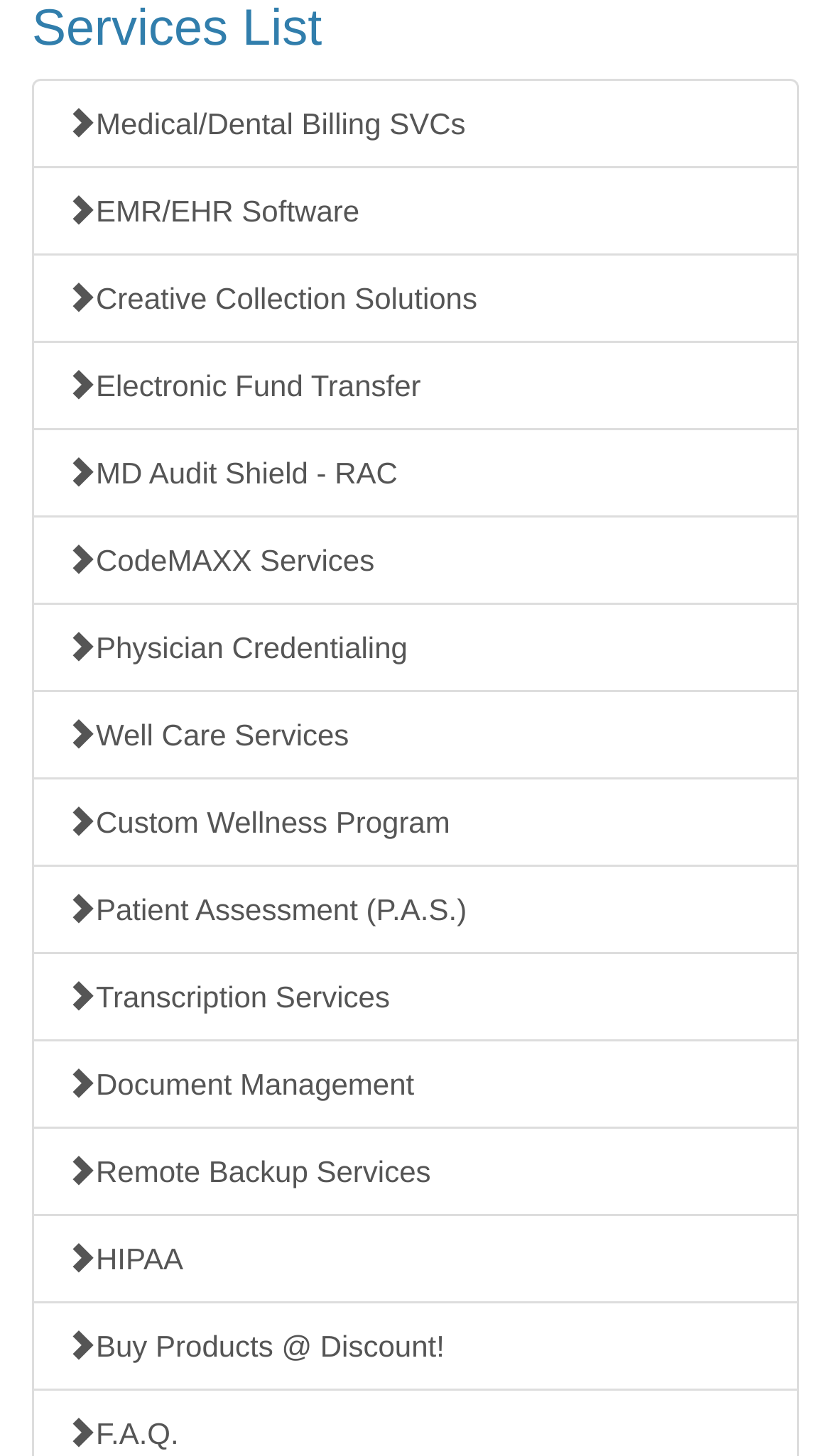What is the last service listed?
Answer the question with a detailed explanation, including all necessary information.

I looked at the last link under the 'Services List' heading, and it is labeled as 'Buy Products @ Discount!'.